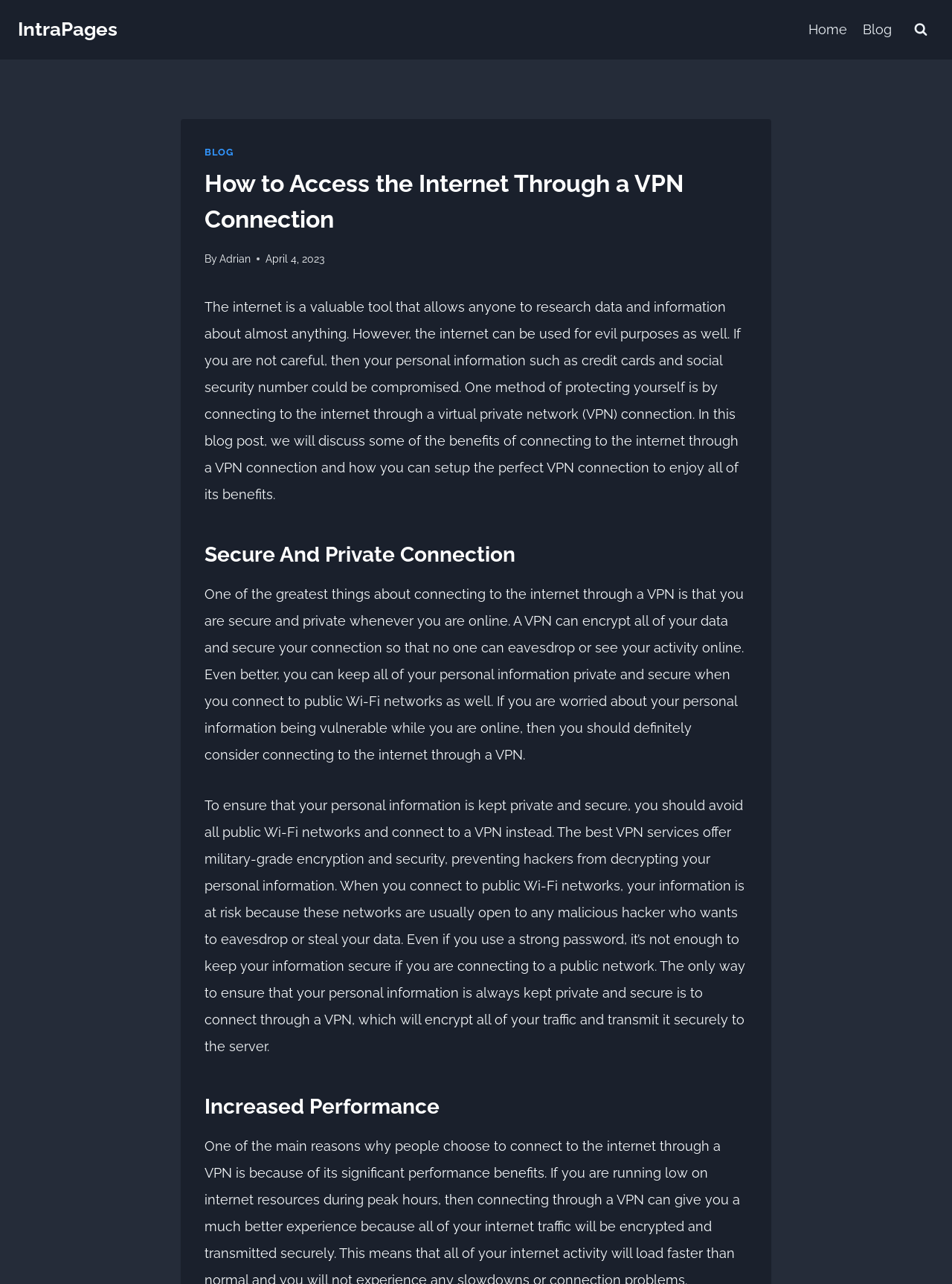What is the risk of using public Wi-Fi networks?
Based on the screenshot, provide your answer in one word or phrase.

Information theft